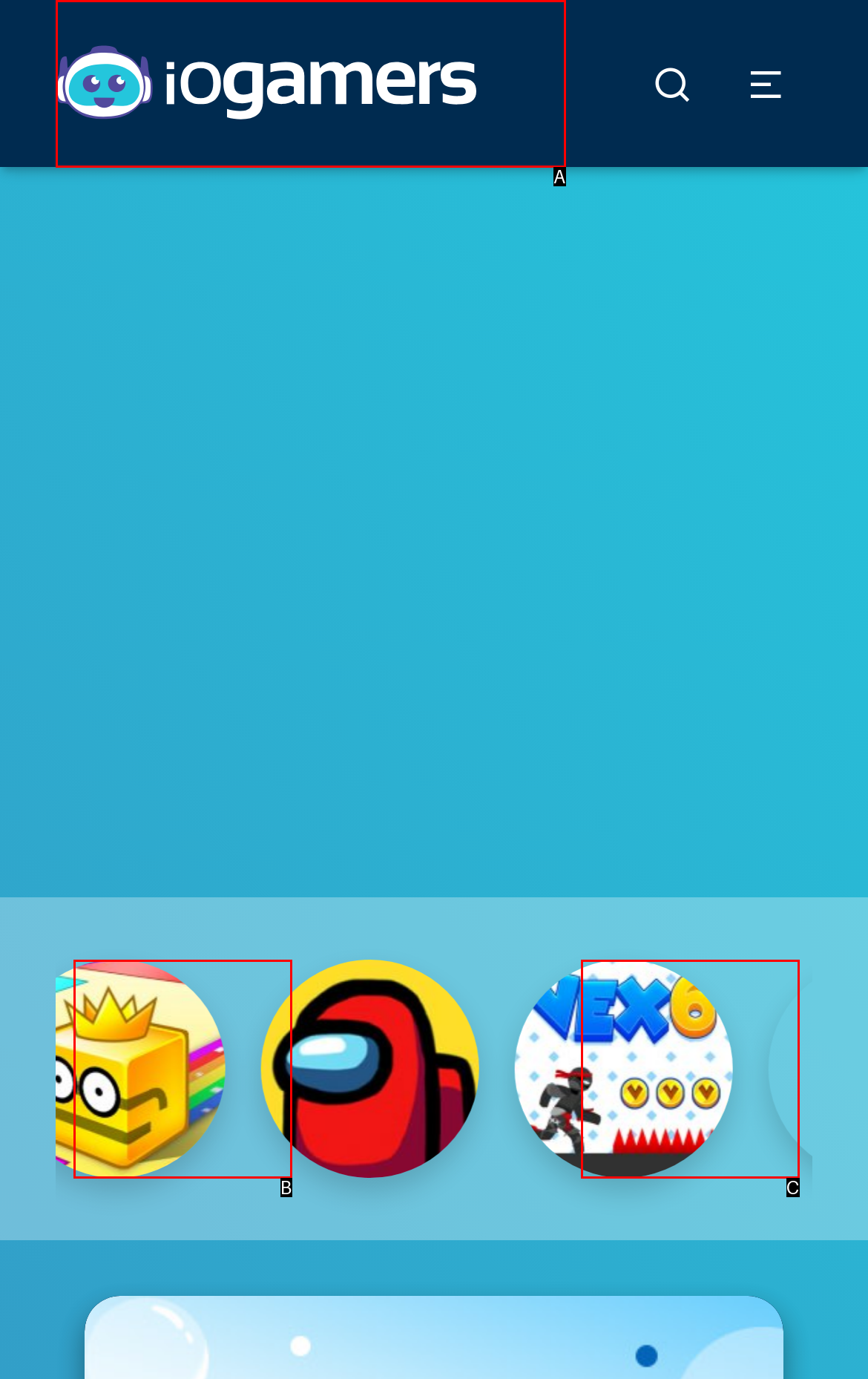Which option is described as follows: title="Minecraft"
Answer with the letter of the matching option directly.

C